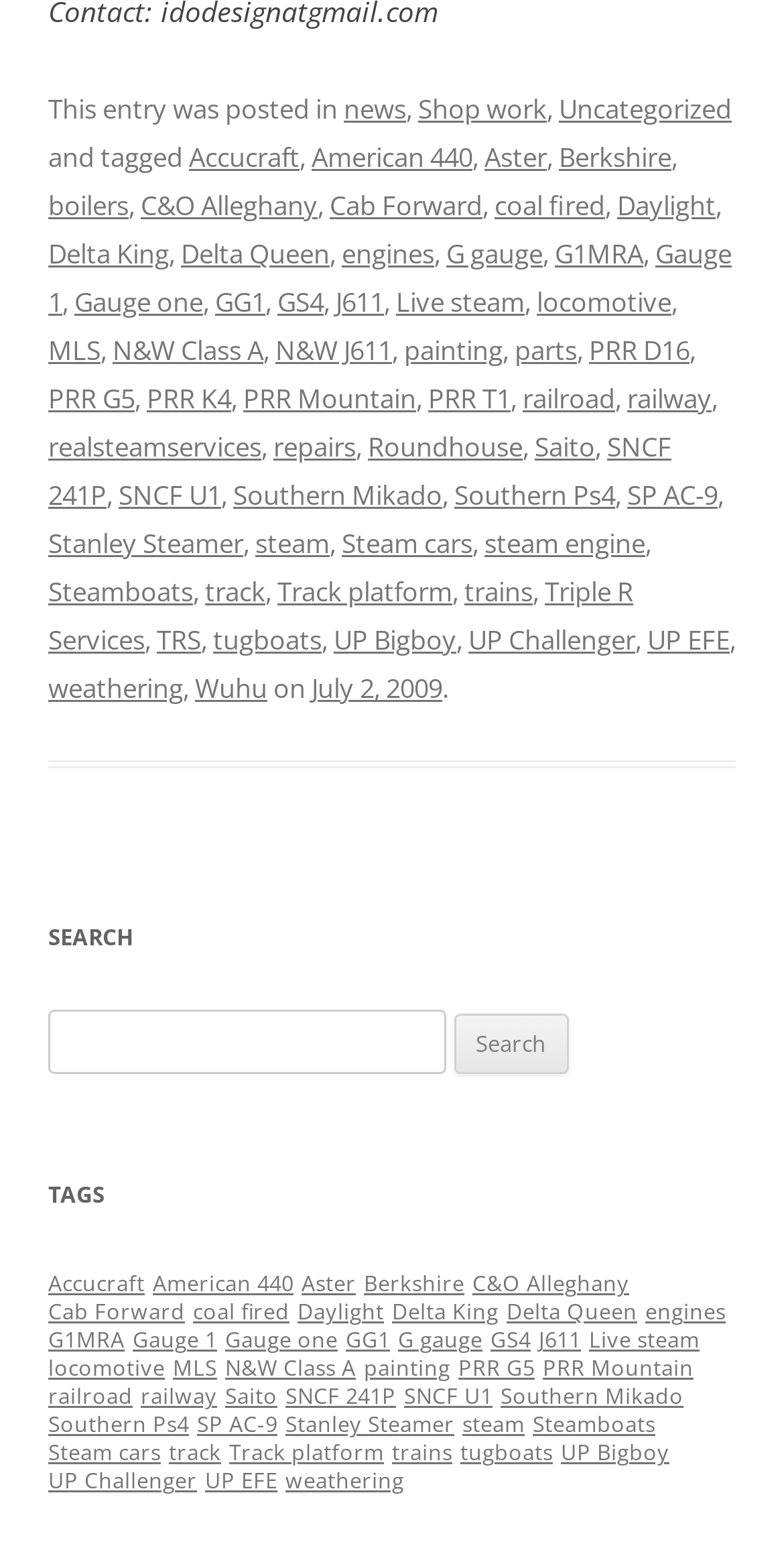Determine the bounding box coordinates for the region that must be clicked to execute the following instruction: "explore American 440".

[0.397, 0.09, 0.603, 0.114]